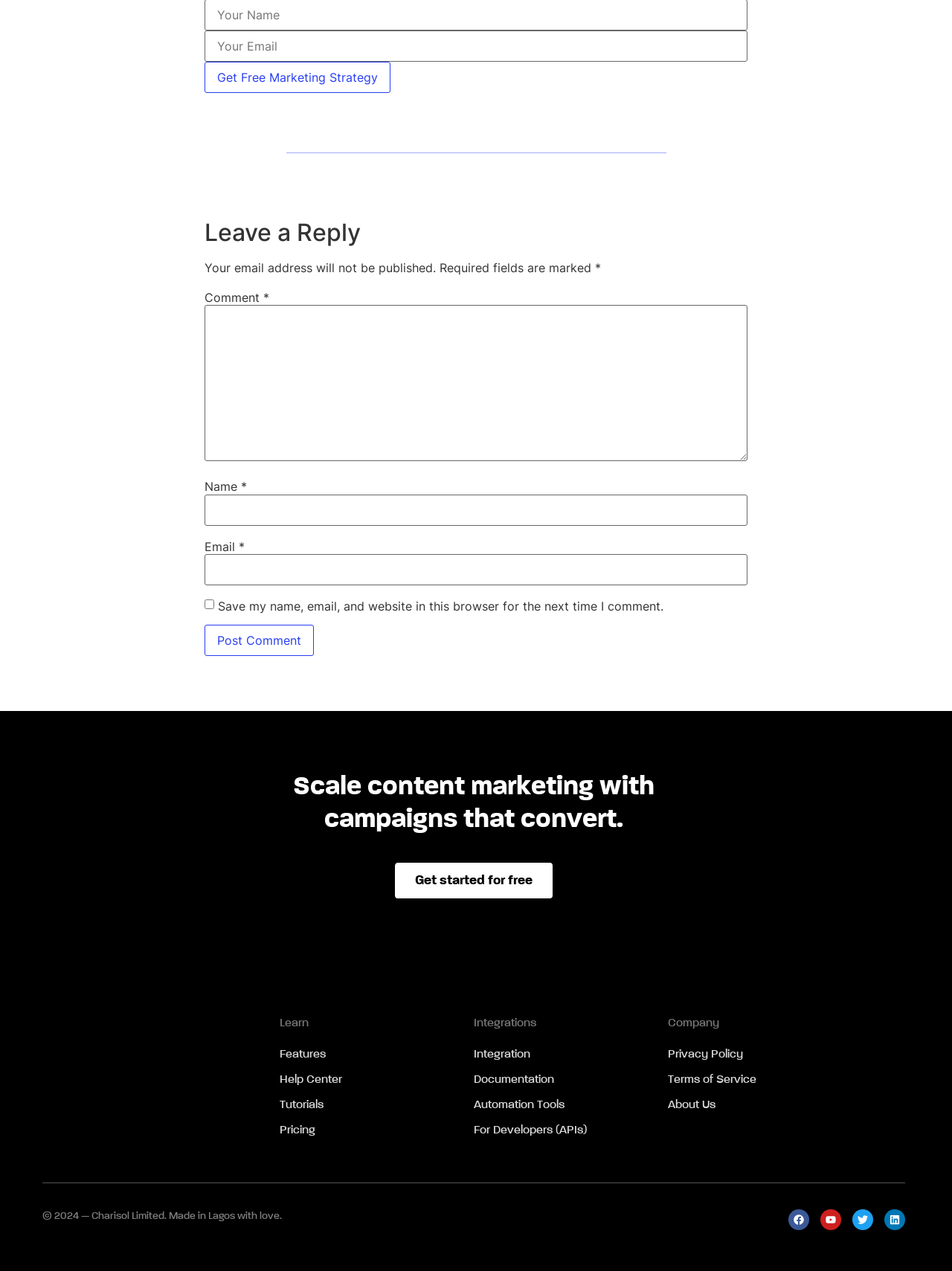Please give a succinct answer using a single word or phrase:
What is the purpose of the checkbox at the bottom of the comment form?

To save user information